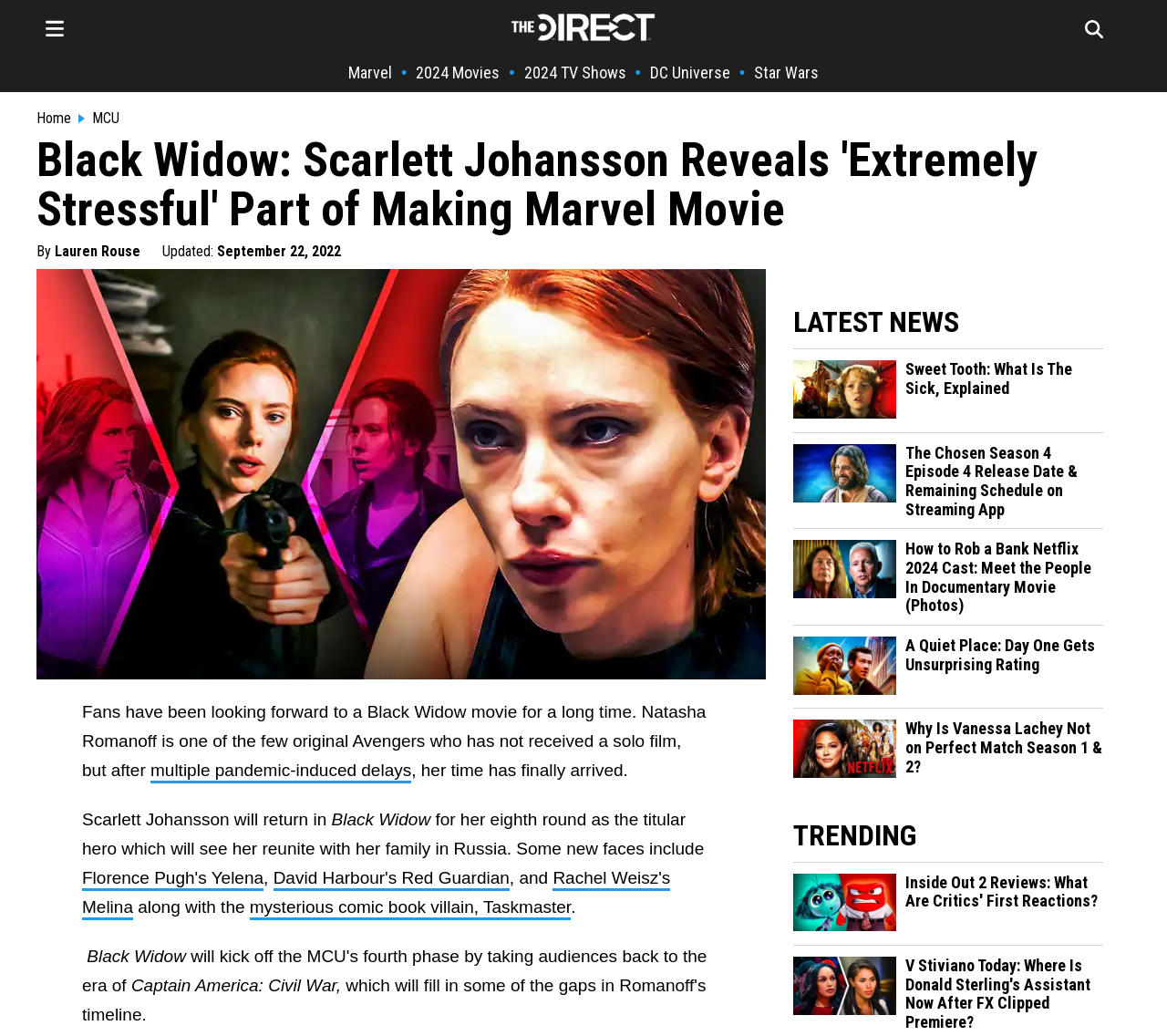Using the information in the image, give a detailed answer to the following question: What is the name of the movie discussed in the article?

The article discusses the movie Black Widow, which is a Marvel movie starring Scarlett Johansson as Natasha Romanoff. The title of the article is 'Black Widow: Scarlett Johansson Reveals 'Extremely Stressful' Part of Making Marvel Movie', which indicates that the article is about the movie Black Widow.